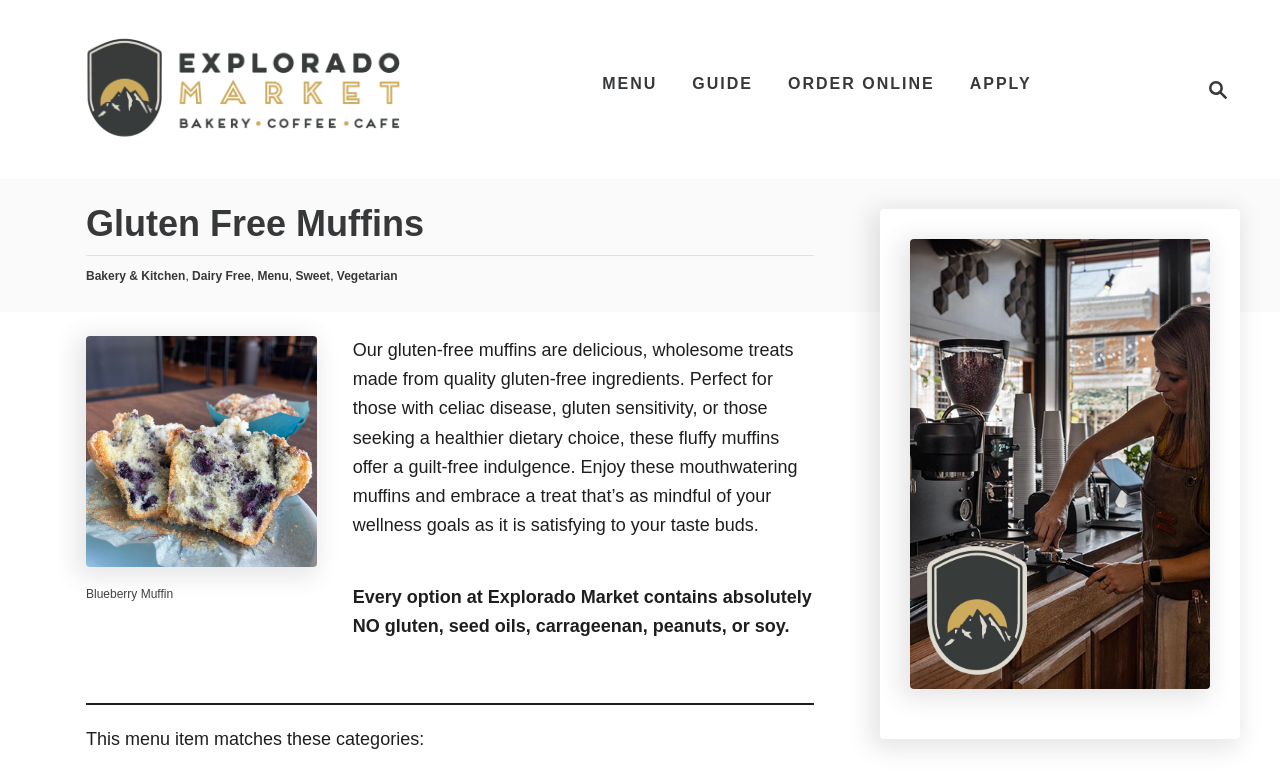Construct a comprehensive caption that outlines the webpage's structure and content.

The webpage is about Gluten Free Muffins from Explorado Market. At the top right corner, there is a search button with a magnifying glass icon. Below it, there are five links: MENU, GUIDE, ORDER ONLINE, and APPLY, aligned horizontally. 

On the left side, there is a logo of Explorado Market, which is an image with a link to the market's homepage. Below the logo, there is a header section with a heading "Gluten Free Muffins" and a subheading "Categories" followed by a list of links: Bakery & Kitchen, Dairy Free, Menu, Sweet, and Vegetarian, separated by commas.

Below the categories, there is a figure section with an image of a Blueberry Muffin and a figcaption. Next to the image, there is a block of text describing the gluten-free muffins, highlighting their wholesome ingredients and health benefits. Below this text, there is another block of text emphasizing that all options at Explorado Market are free from gluten, seed oils, carrageenan, peanuts, and soy.

At the bottom of the page, there is a horizontal separator, followed by a text "This menu item matches these categories:". On the right side of the page, there is a complementary section with an image of Explorado Market, a cafe in Old Town Square Fort Collins.